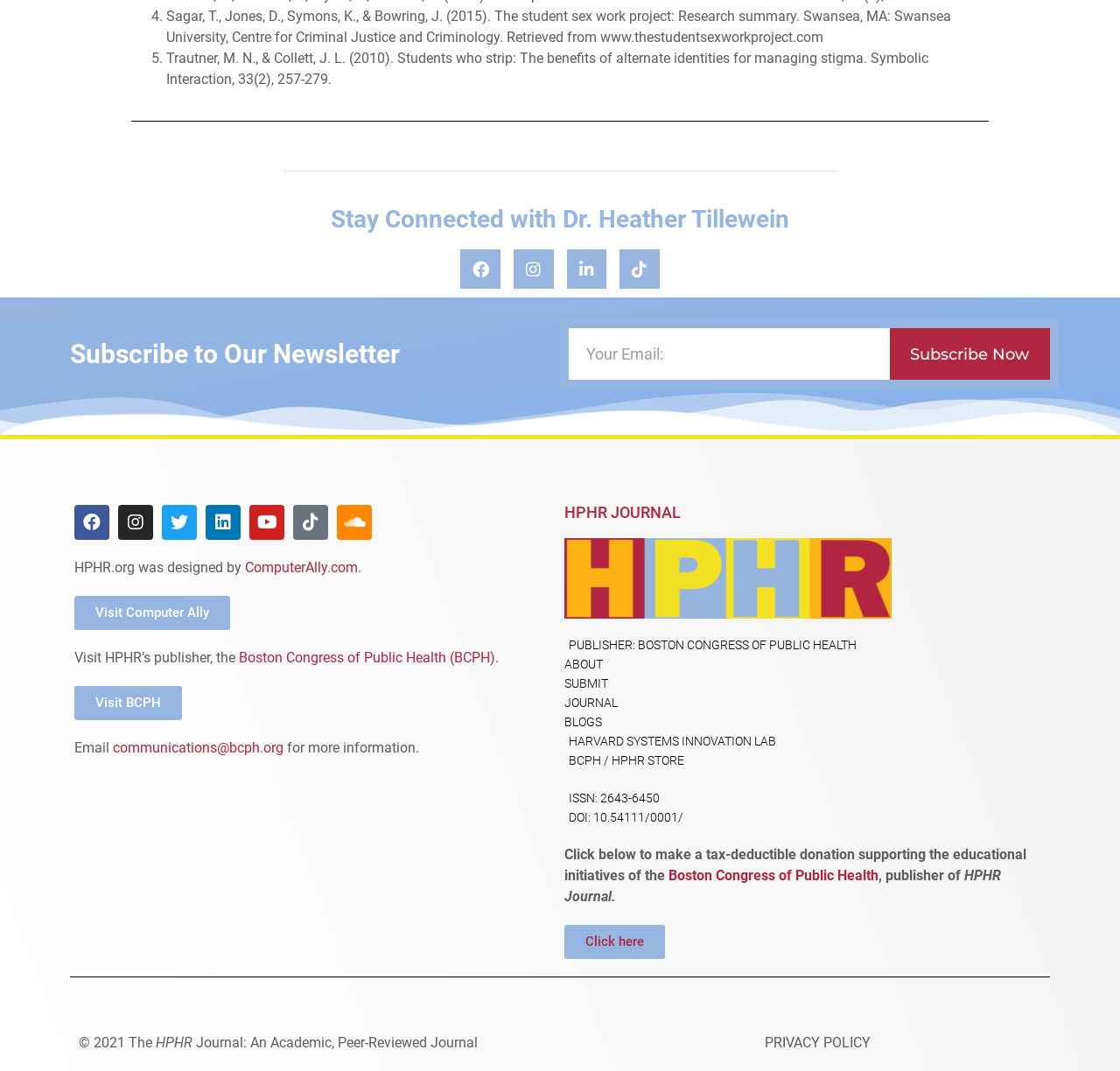Provide a thorough and detailed response to the question by examining the image: 
How can I subscribe to the newsletter?

I found the newsletter subscription section by looking at the heading element with the text 'Subscribe to Our Newsletter' at coordinates [0.062, 0.318, 0.469, 0.343]. Below the heading, there is a textbox element with the label 'Email' and a button element with the text 'Subscribe Now' at coordinates [0.794, 0.307, 0.937, 0.355]. To subscribe, I would enter my email address in the textbox and click the Subscribe Now button.